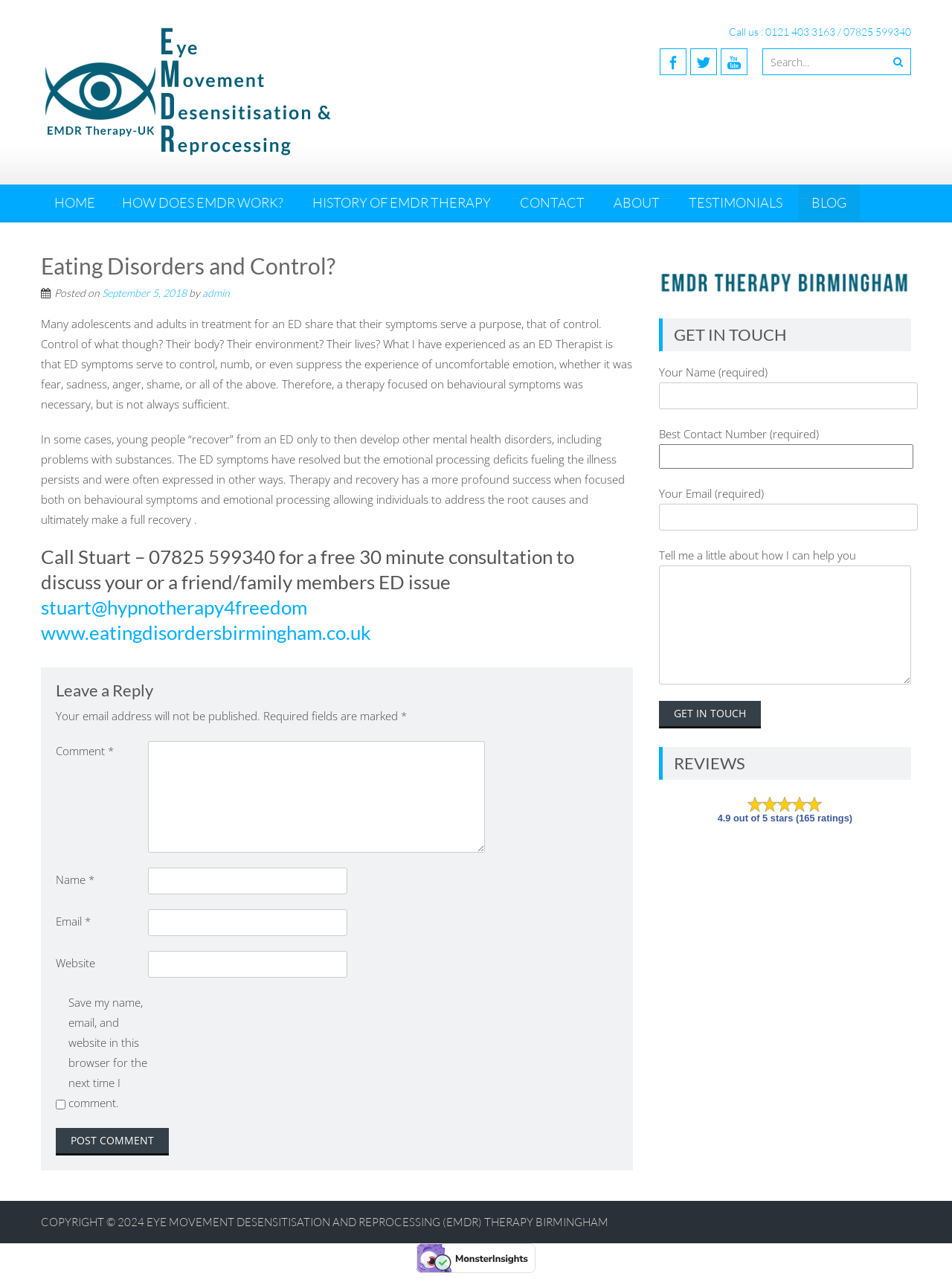Describe all the key features of the webpage in detail.

This webpage is about Eating Disorders and Control, specifically discussing the role of control in eating disorders and the importance of addressing emotional processing in therapy. The page has a header section with a logo and navigation links to other pages, including Home, How Does EMDR Work?, History of EMDR Therapy, Contact, About, Testimonials, and Blog.

Below the header, there is a call-to-action section with a phone number and a search bar. The search bar has a magnifying glass icon and a placeholder text "Search...".

The main content of the page is divided into two columns. The left column has an article with a heading "Eating Disorders and Control?" and a subheading "Posted on September 5, 2018 by admin". The article discusses how eating disorders serve as a means of control and how therapy should focus on both behavioral symptoms and emotional processing.

The article is followed by a call-to-action section with a heading "Call Stuart – 07825 599340 for a free 30-minute consultation to discuss your or a friend/family member's ED issue". This section has links to the therapist's email and website.

Below the article, there is a comment section with fields for name, email, website, and comment. The comment section also has a checkbox to save the user's information for future comments.

The right column has three sections. The top section has an image and a heading "GET IN TOUCH" with a contact form that includes fields for name, contact number, email, and a message. The middle section has a heading "REVIEWS" with a rating of 4.9 out of 5 stars based on 165 ratings. The bottom section has a copyright notice and a link to verify the website's authenticity.

At the very bottom of the page, there is a footer section with a copyright notice and a link to verify the website's authenticity.